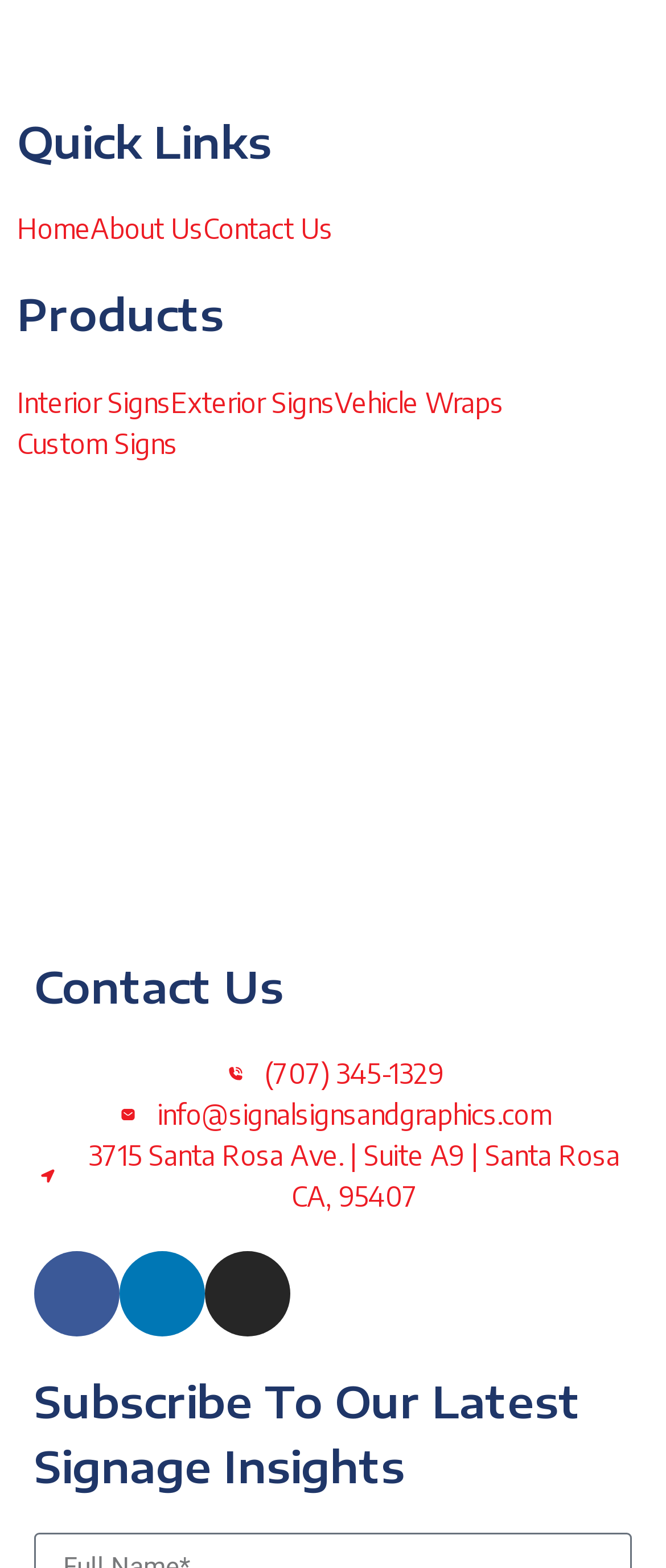Identify the bounding box for the UI element described as: "Instagram". Ensure the coordinates are four float numbers between 0 and 1, formatted as [left, top, right, bottom].

[0.308, 0.798, 0.436, 0.852]